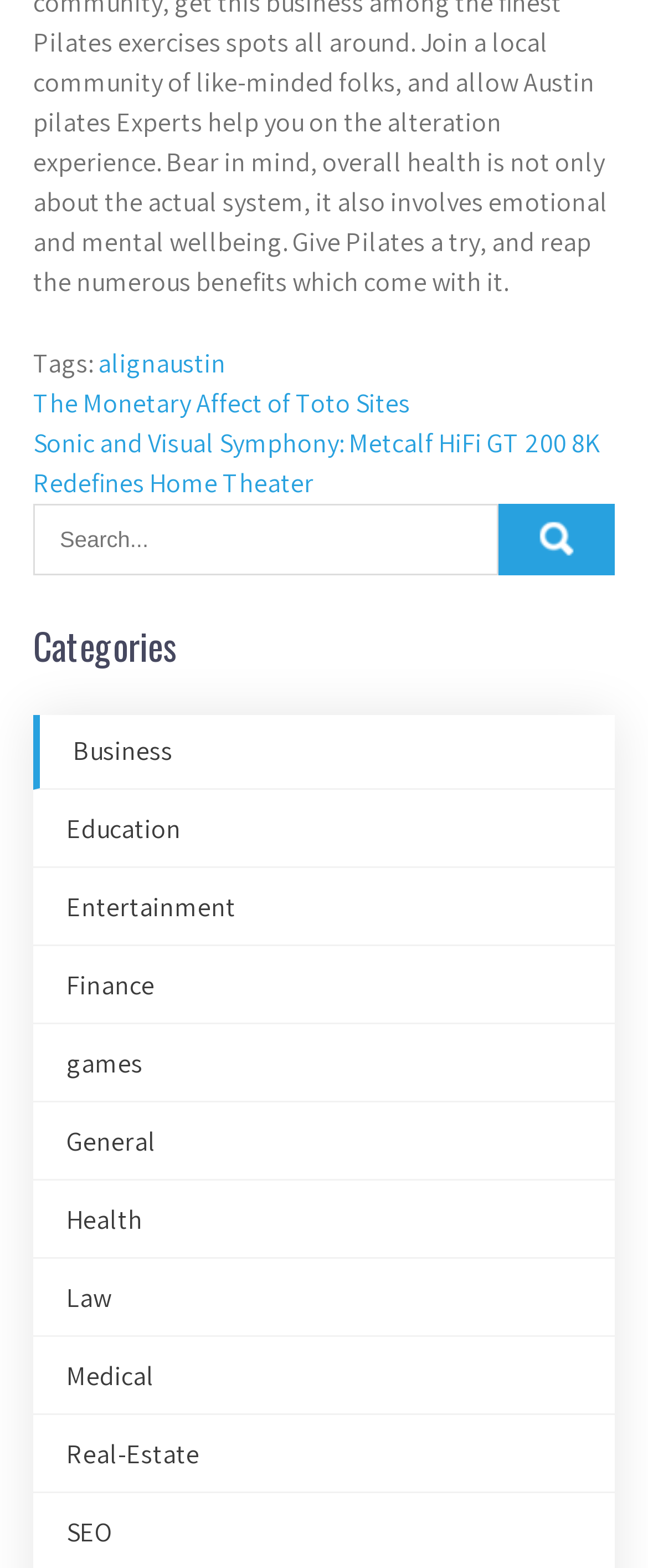Extract the bounding box for the UI element that matches this description: "name="s" placeholder="Search..."".

[0.051, 0.321, 0.769, 0.367]